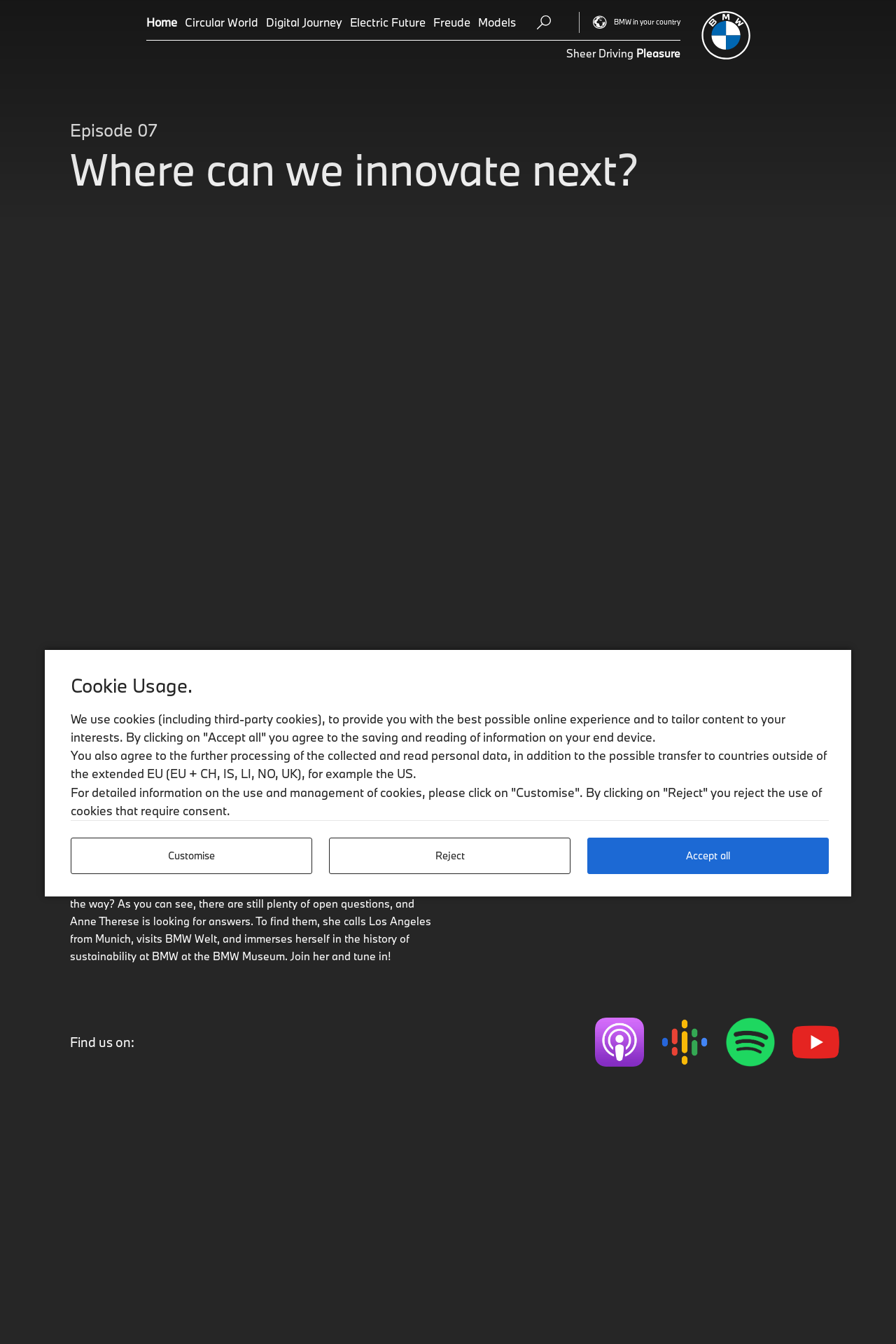Find the bounding box coordinates of the clickable area required to complete the following action: "Go to the Home page".

[0.163, 0.0, 0.197, 0.033]